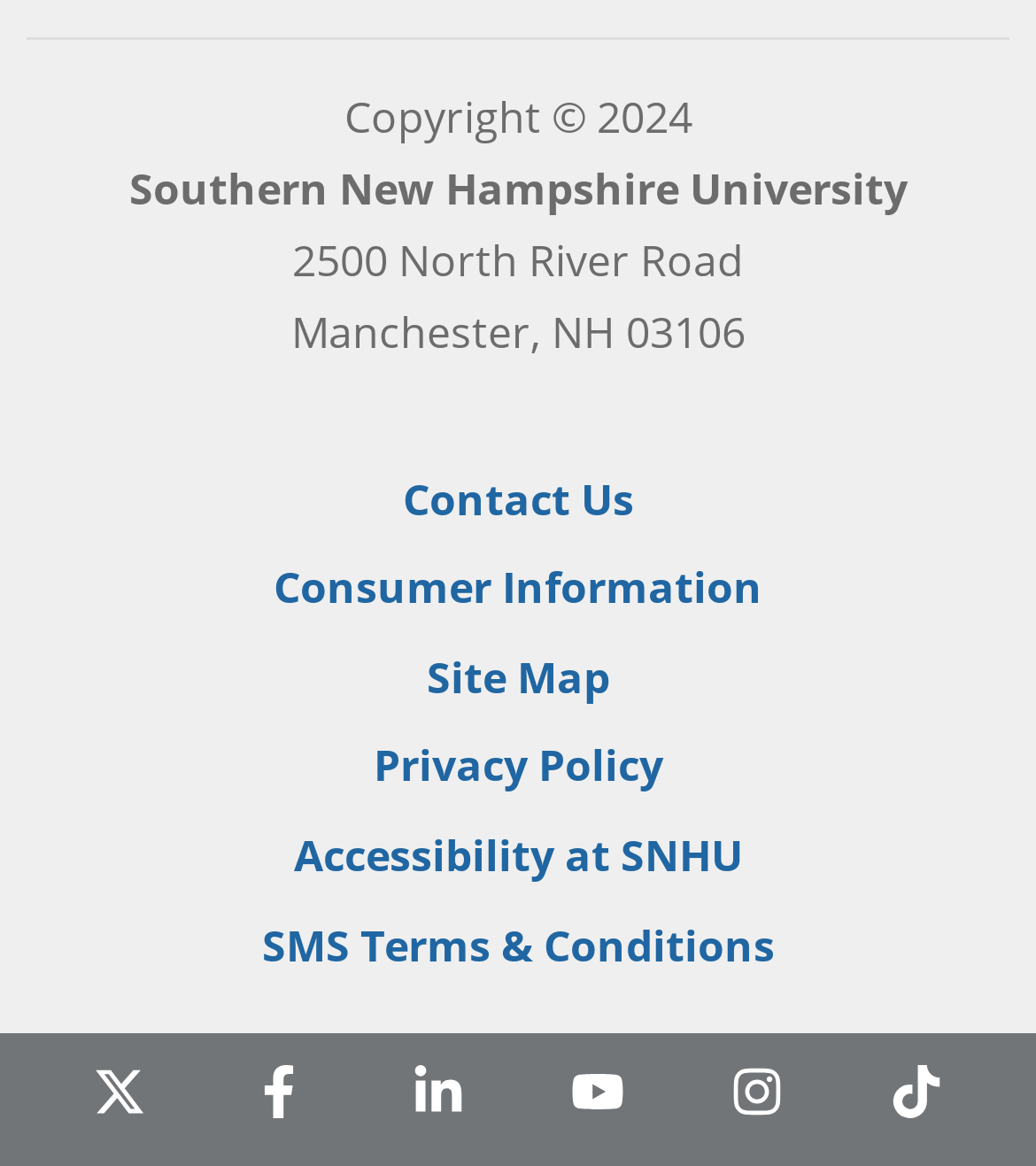Could you find the bounding box coordinates of the clickable area to complete this instruction: "Follow Us on Twitter"?

[0.049, 0.886, 0.182, 1.0]